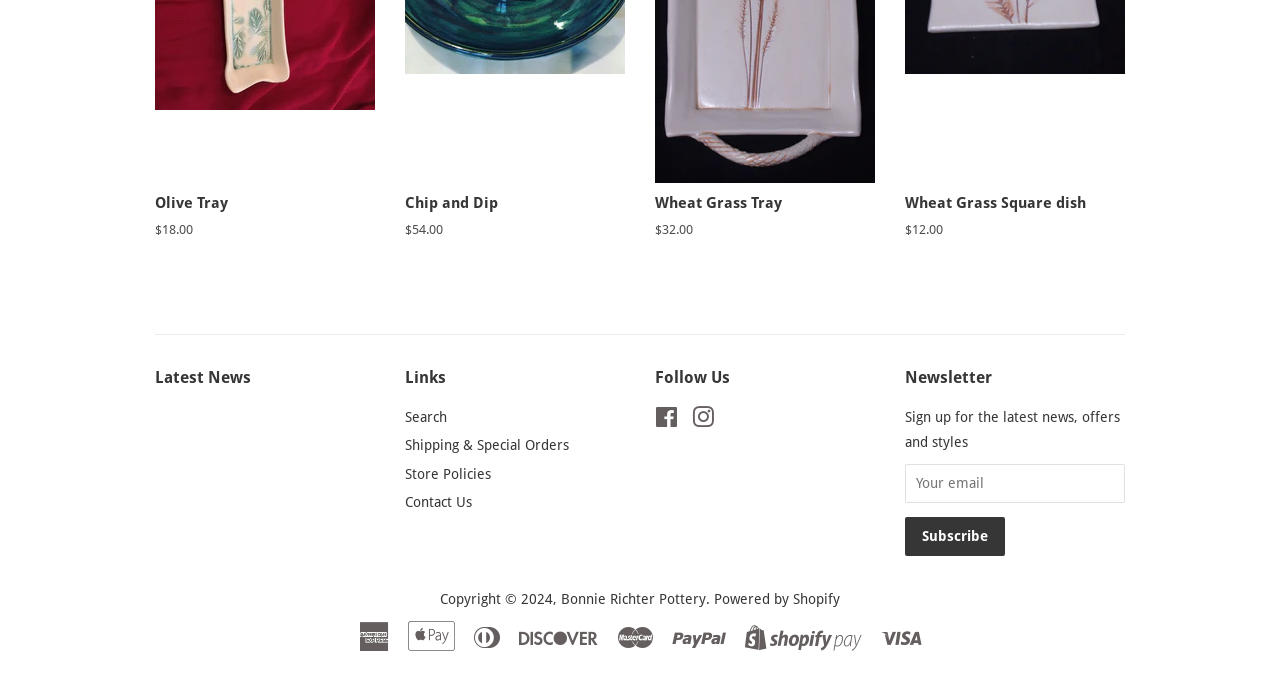Please identify the bounding box coordinates of the element's region that I should click in order to complete the following instruction: "Search the website". The bounding box coordinates consist of four float numbers between 0 and 1, i.e., [left, top, right, bottom].

[0.316, 0.598, 0.349, 0.622]